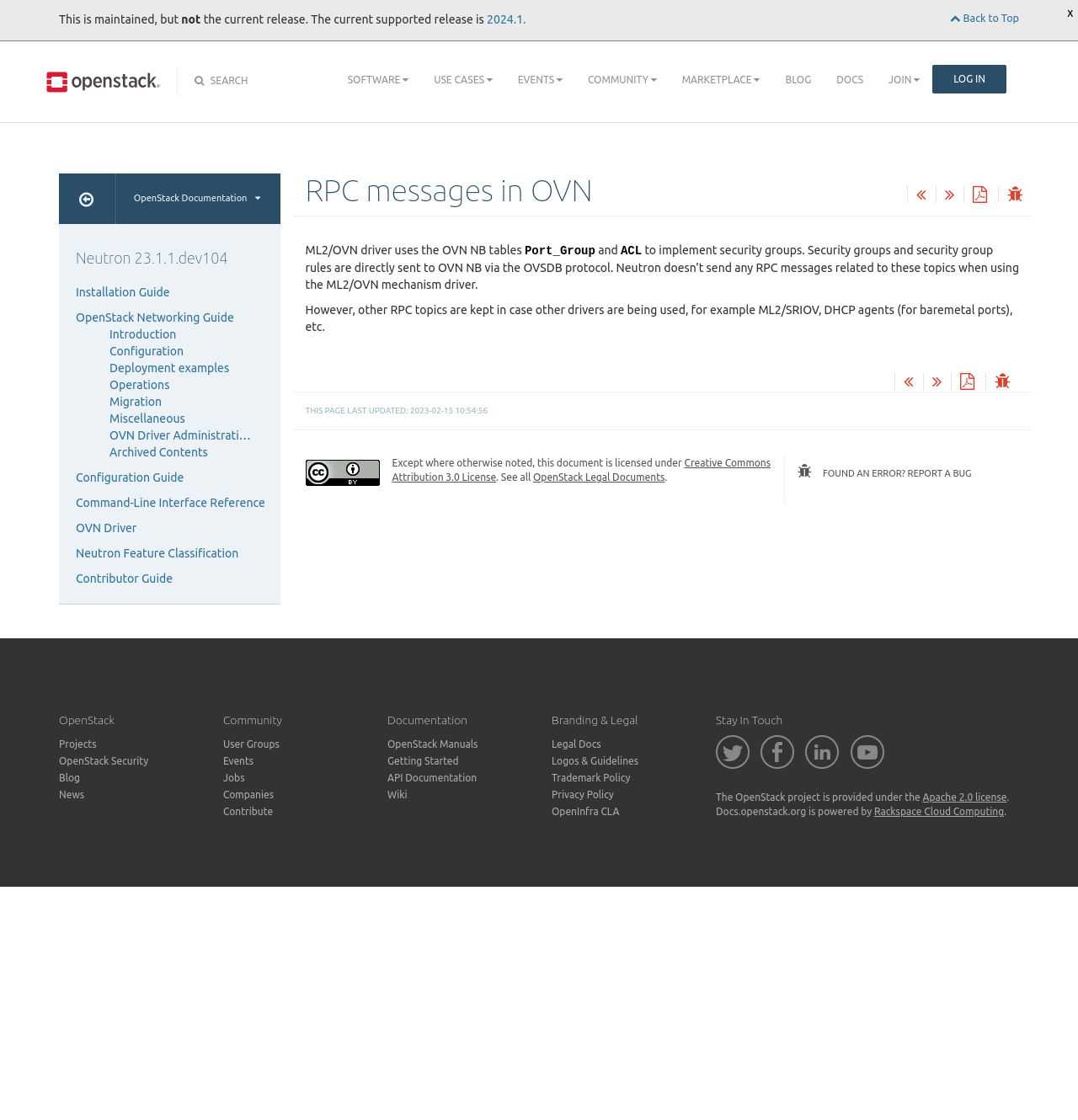Locate the bounding box of the UI element defined by this description: "Introduction". The coordinates should be given as four float numbers between 0 and 1, formatted as [left, top, right, bottom].

[0.102, 0.292, 0.164, 0.304]